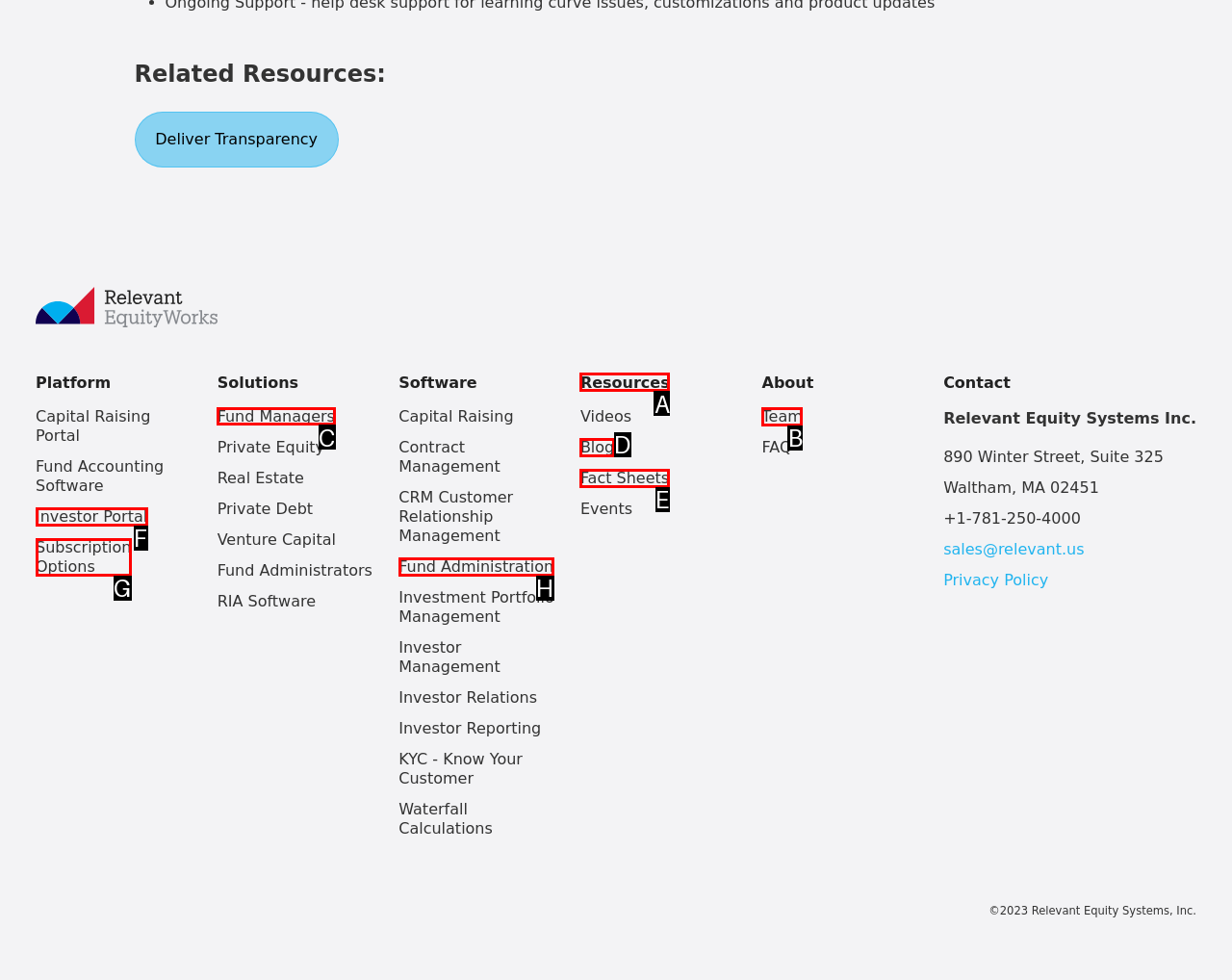What is the letter of the UI element you should click to Learn about 'Fund Managers'? Provide the letter directly.

C